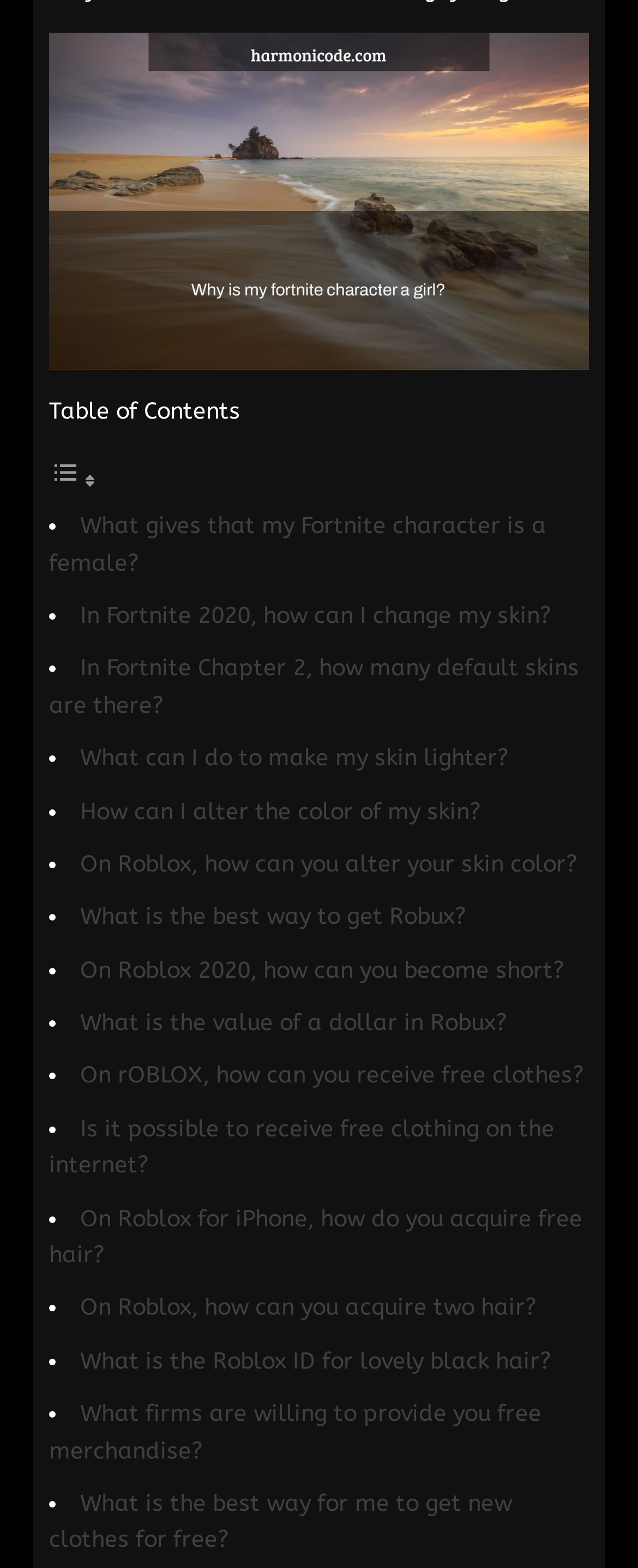What is the main topic of this webpage?
Based on the screenshot, provide a one-word or short-phrase response.

Fortnite and Roblox